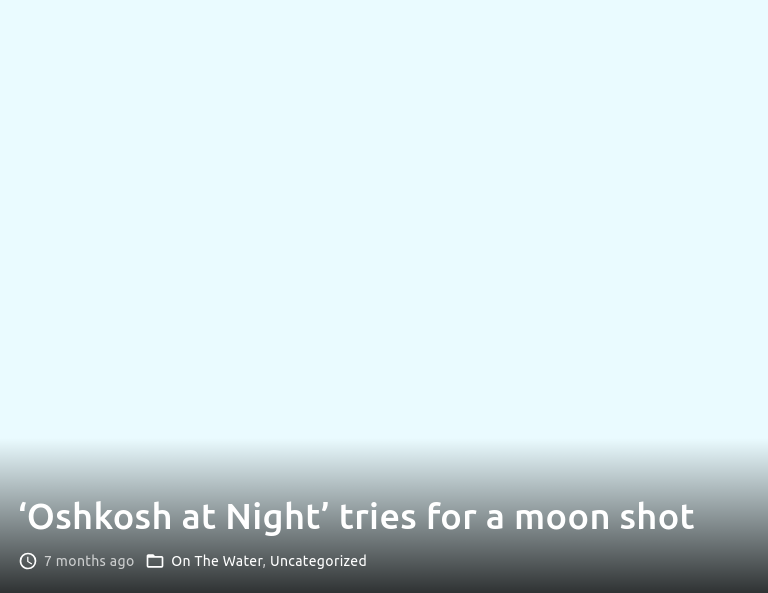How long ago was the image published?
Based on the screenshot, provide your answer in one word or phrase.

Seven months ago